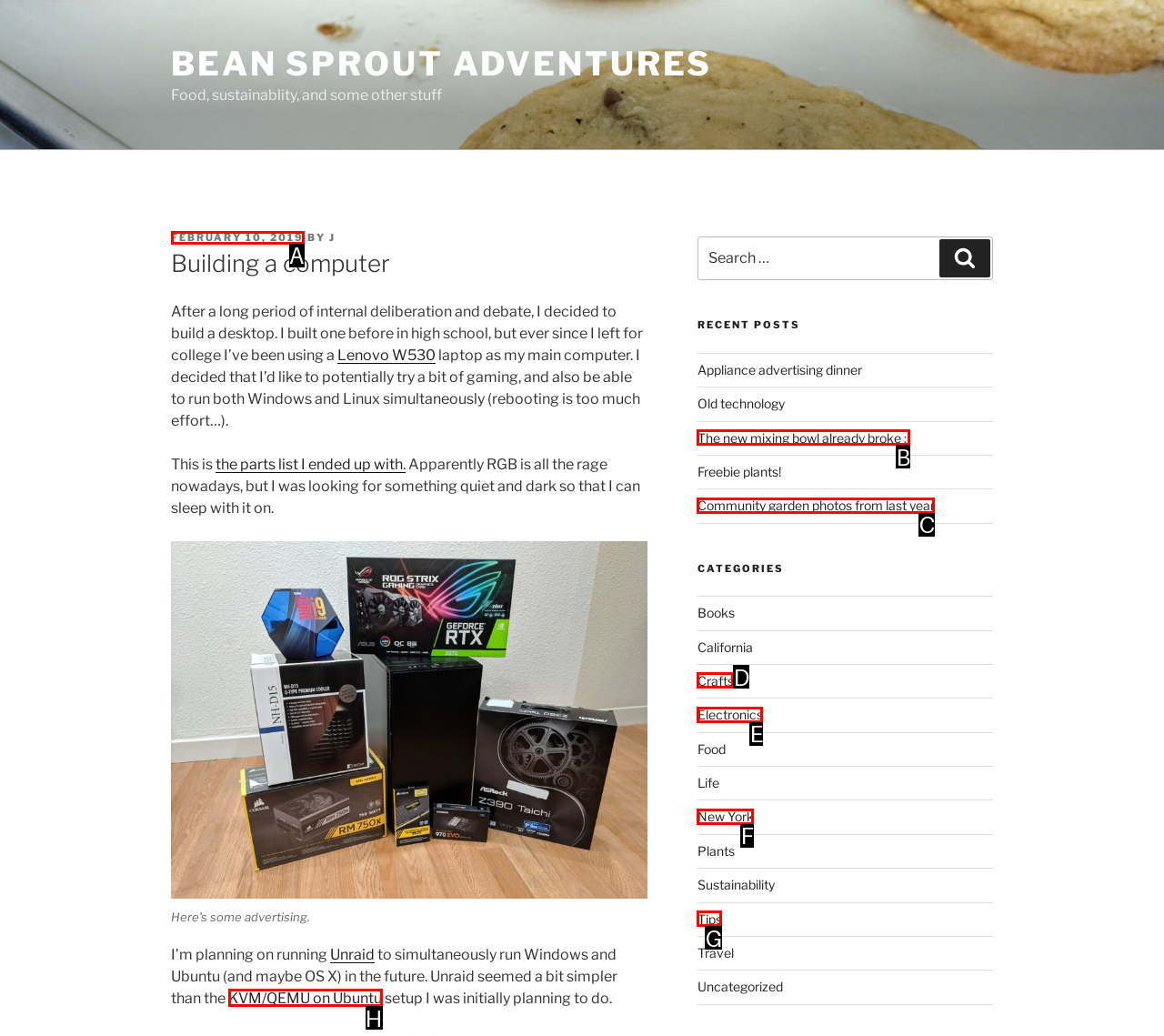Choose the letter that best represents the description: KVM/QEMU on Ubuntu. Provide the letter as your response.

H